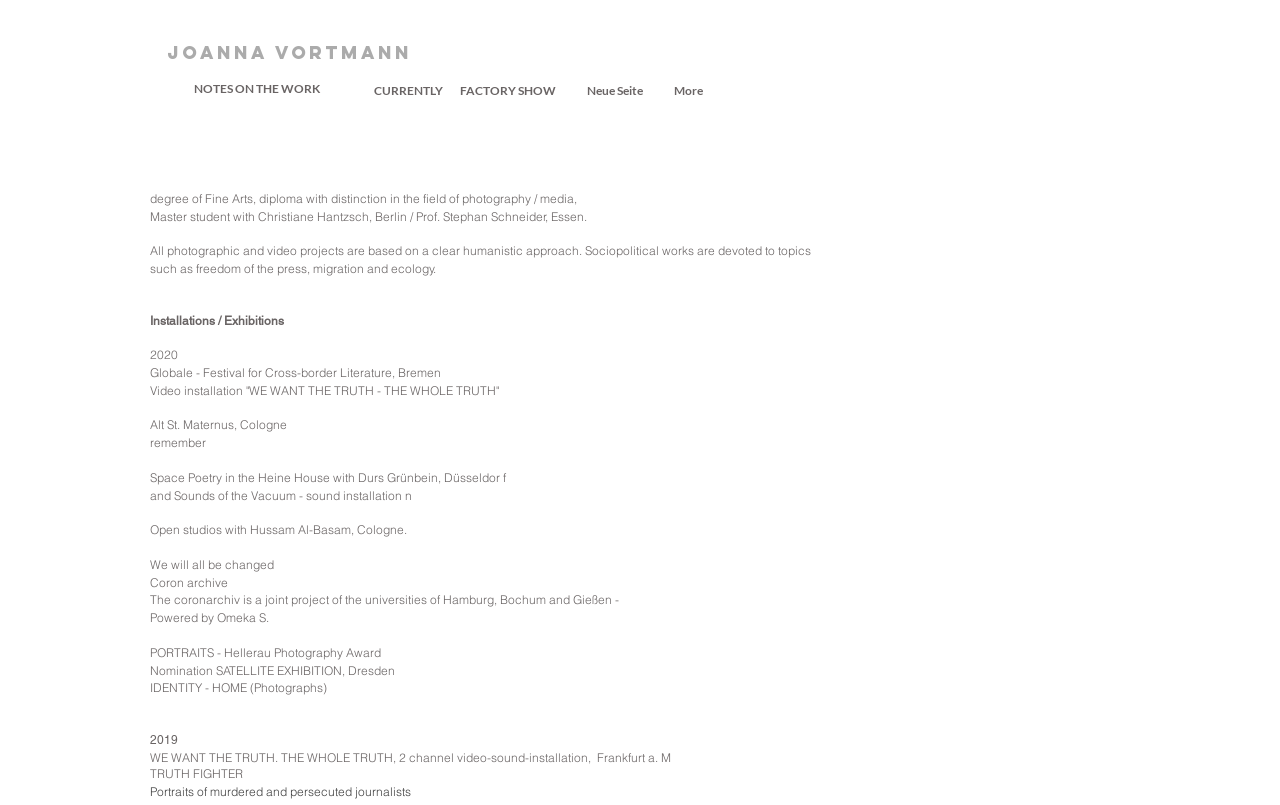Find the bounding box coordinates for the element that must be clicked to complete the instruction: "Explore the link to PORTRAITS - Hellerau Photography Award". The coordinates should be four float numbers between 0 and 1, indicated as [left, top, right, bottom].

[0.117, 0.8, 0.655, 0.822]